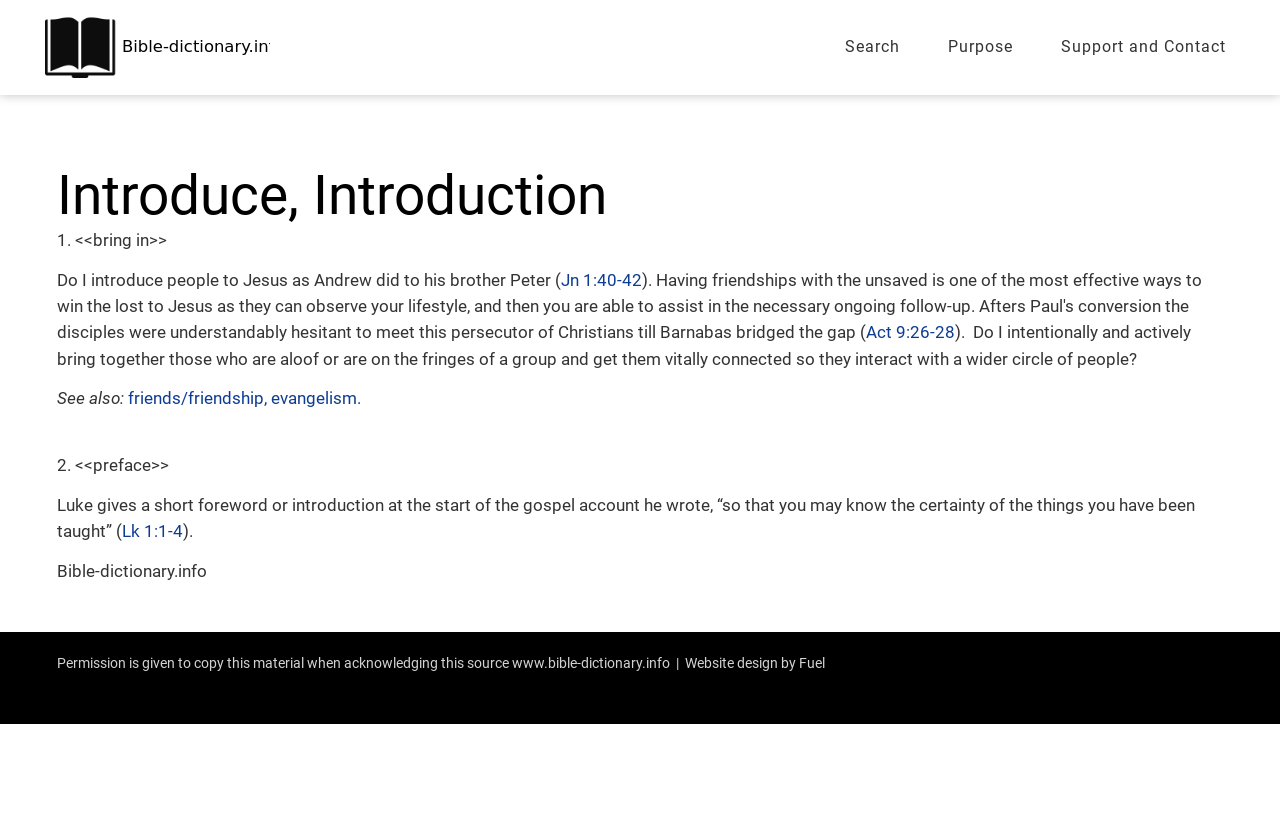Please pinpoint the bounding box coordinates for the region I should click to adhere to this instruction: "Visit the purpose page".

[0.722, 0.022, 0.81, 0.093]